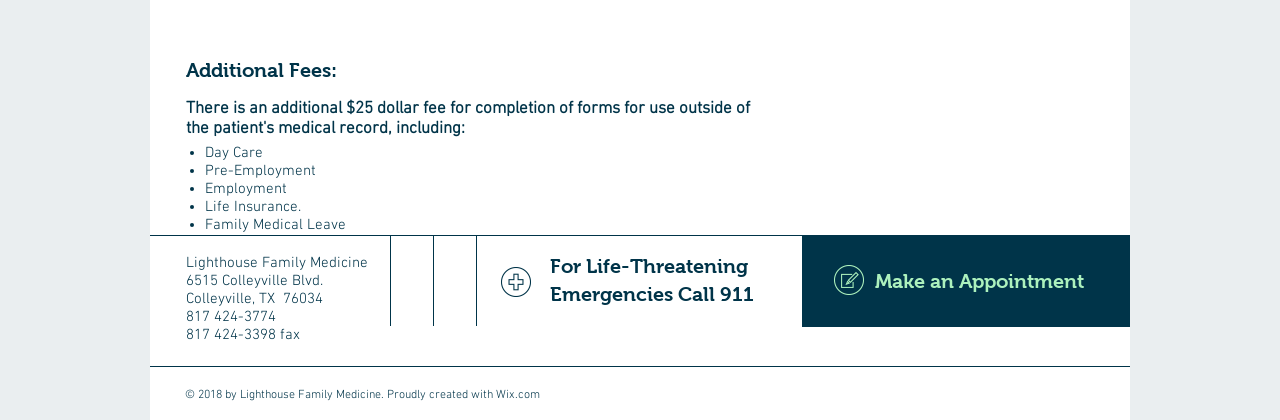Please provide the bounding box coordinate of the region that matches the element description: Wix.com. Coordinates should be in the format (top-left x, top-left y, bottom-right x, bottom-right y) and all values should be between 0 and 1.

[0.388, 0.924, 0.422, 0.957]